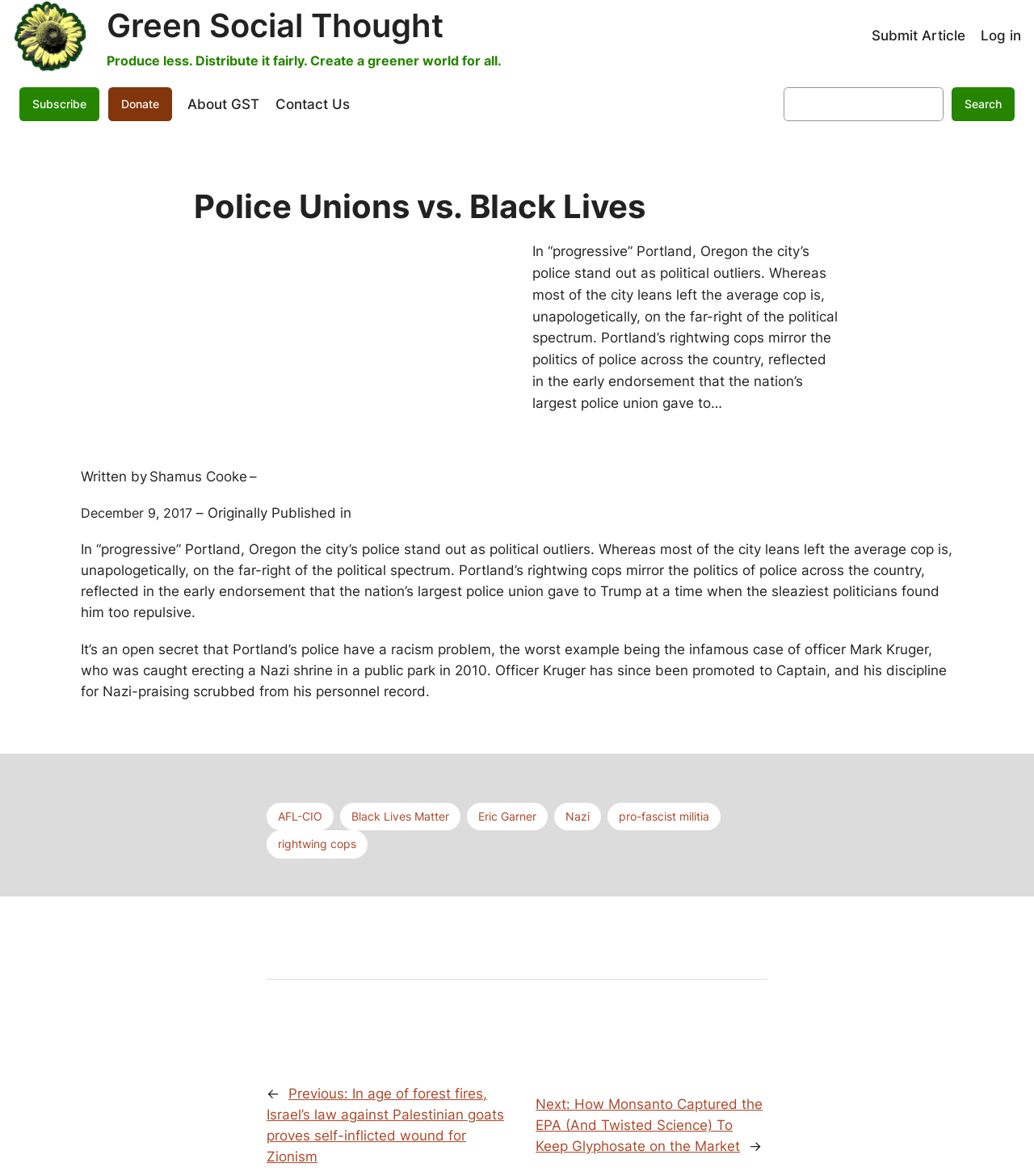Locate the bounding box coordinates of the UI element described by: "About GST". Provide the coordinates as four float numbers between 0 and 1, formatted as [left, top, right, bottom].

[0.182, 0.079, 0.251, 0.097]